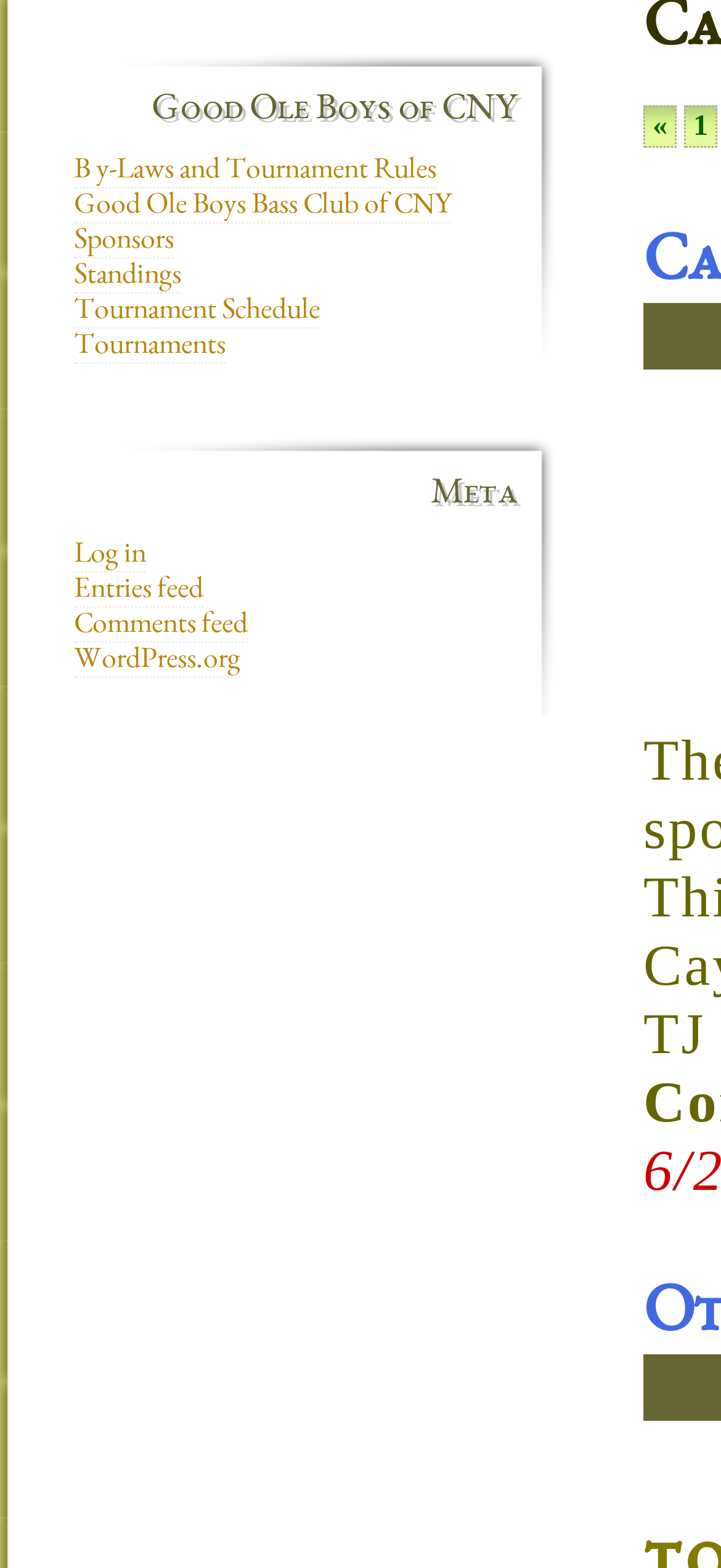Identify the bounding box for the UI element described as: "Entries feed". The coordinates should be four float numbers between 0 and 1, i.e., [left, top, right, bottom].

[0.103, 0.368, 0.282, 0.388]